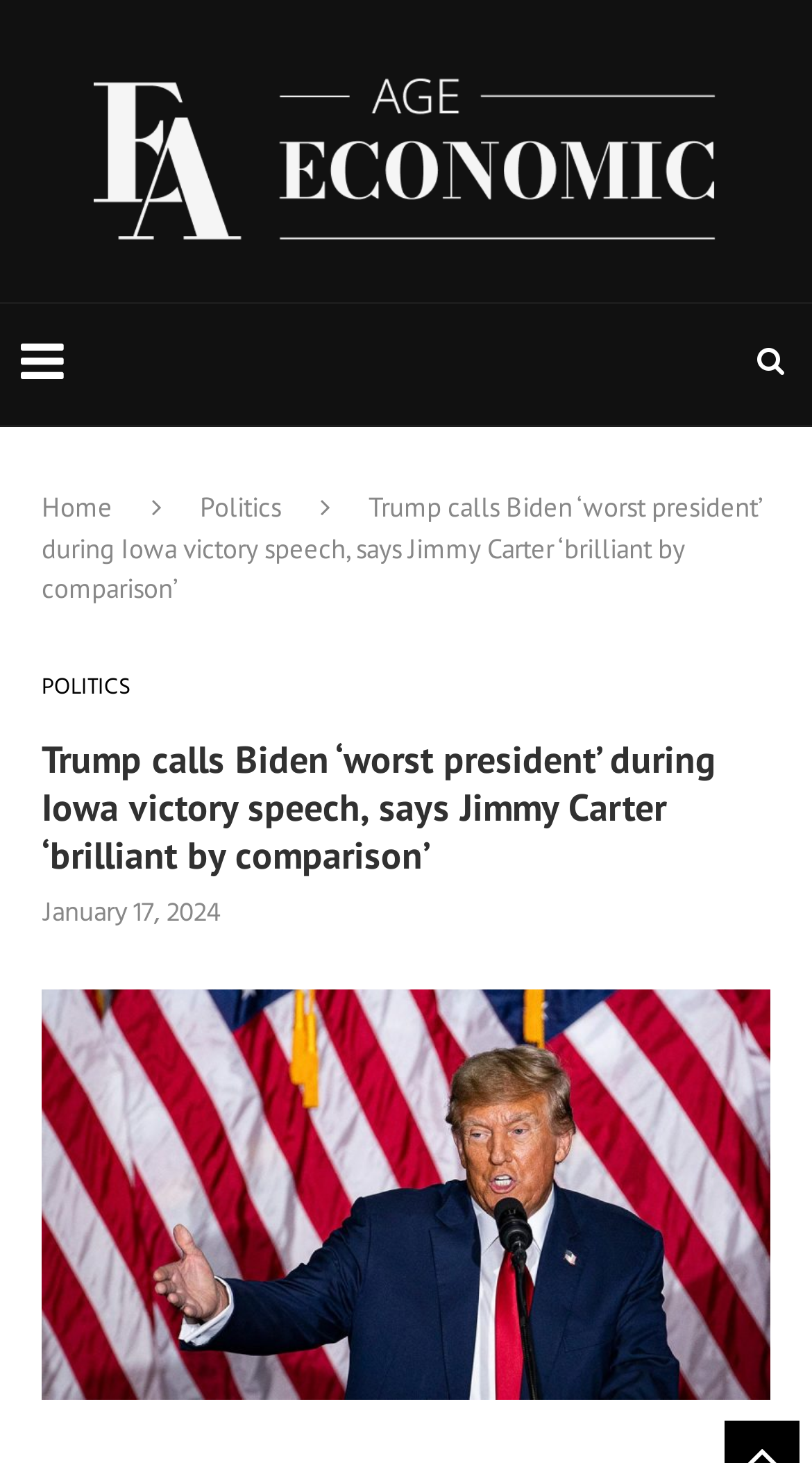When was the article published?
Please elaborate on the answer to the question with detailed information.

The publication date of the article can be found near the top of the webpage, where it says 'January 17, 2024' in a time element.